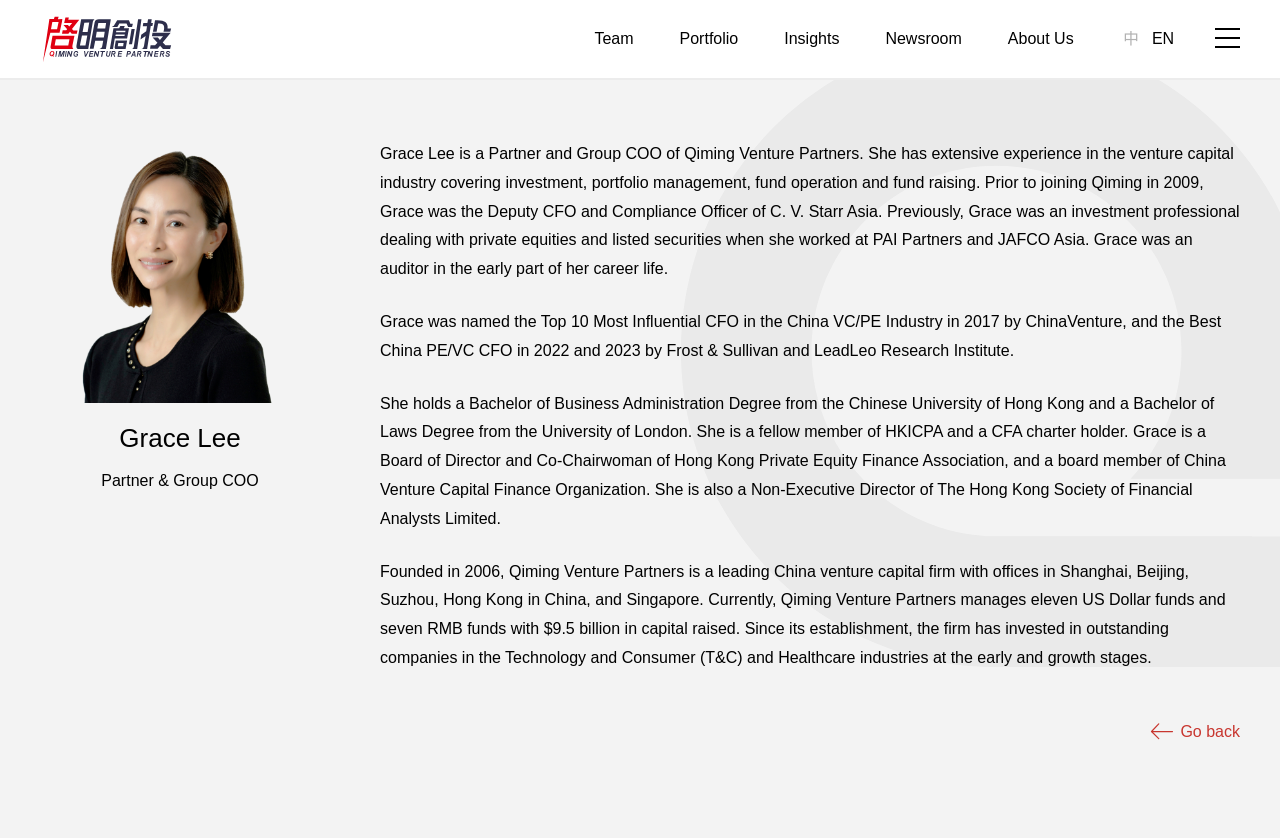Generate a thorough explanation of the webpage's elements.

The webpage is about Grace Lee, a Partner and Group COO of Qiming Venture Partners. At the top left corner, there is an image of Qiming Venture Partners' logo. Below the logo, there are five links: "中", "EN", "Team", "Portfolio", "Insights", "Newsroom", and "About Us", which are aligned horizontally and centered at the top of the page.

Below these links, there is a section dedicated to Grace Lee's profile. Her name "Grace Lee" is displayed prominently, followed by her title "Partner & Group COO" in a slightly smaller font. A brief bio of Grace Lee is provided, which describes her experience in the venture capital industry and her previous work experience.

The bio is divided into three paragraphs. The first paragraph describes her experience and roles at Qiming Venture Partners. The second paragraph mentions her awards and recognition, including being named the Top 10 Most Influential CFO in the China VC/PE Industry and the Best China PE/VC CFO. The third paragraph lists her educational background, professional certifications, and her roles in various organizations, including the Hong Kong Private Equity Finance Association and the China Venture Capital Finance Organization.

Below Grace Lee's bio, there is a section that describes Qiming Venture Partners, a leading China venture capital firm. The text provides information about the firm's history, offices, and investment focus.

At the bottom right corner of the page, there is a link "Go back".